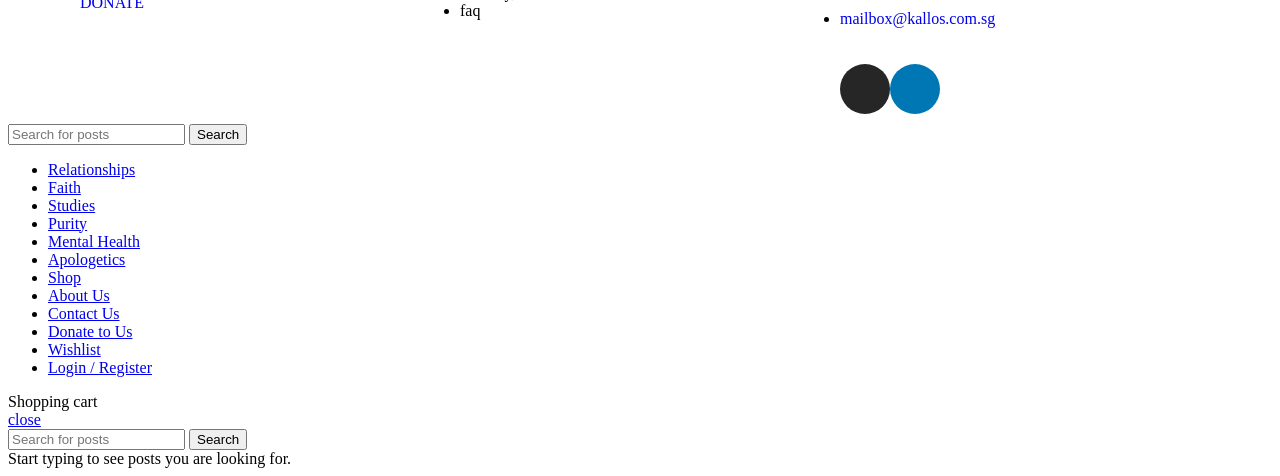Please specify the bounding box coordinates of the element that should be clicked to execute the given instruction: 'check mailbox'. Ensure the coordinates are four float numbers between 0 and 1, expressed as [left, top, right, bottom].

[0.656, 0.02, 0.777, 0.056]